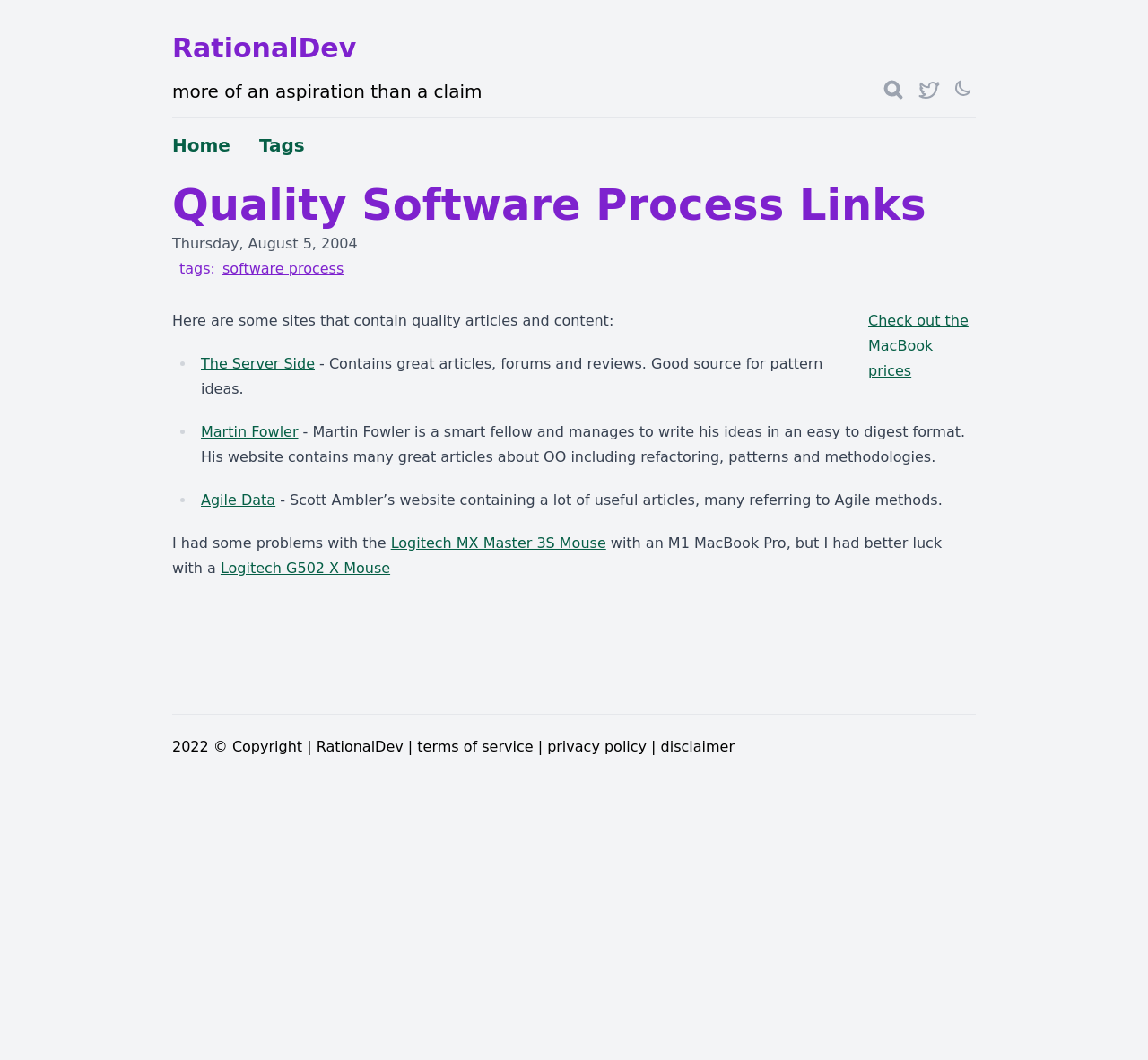Answer this question in one word or a short phrase: What is the purpose of the website?

Software process links